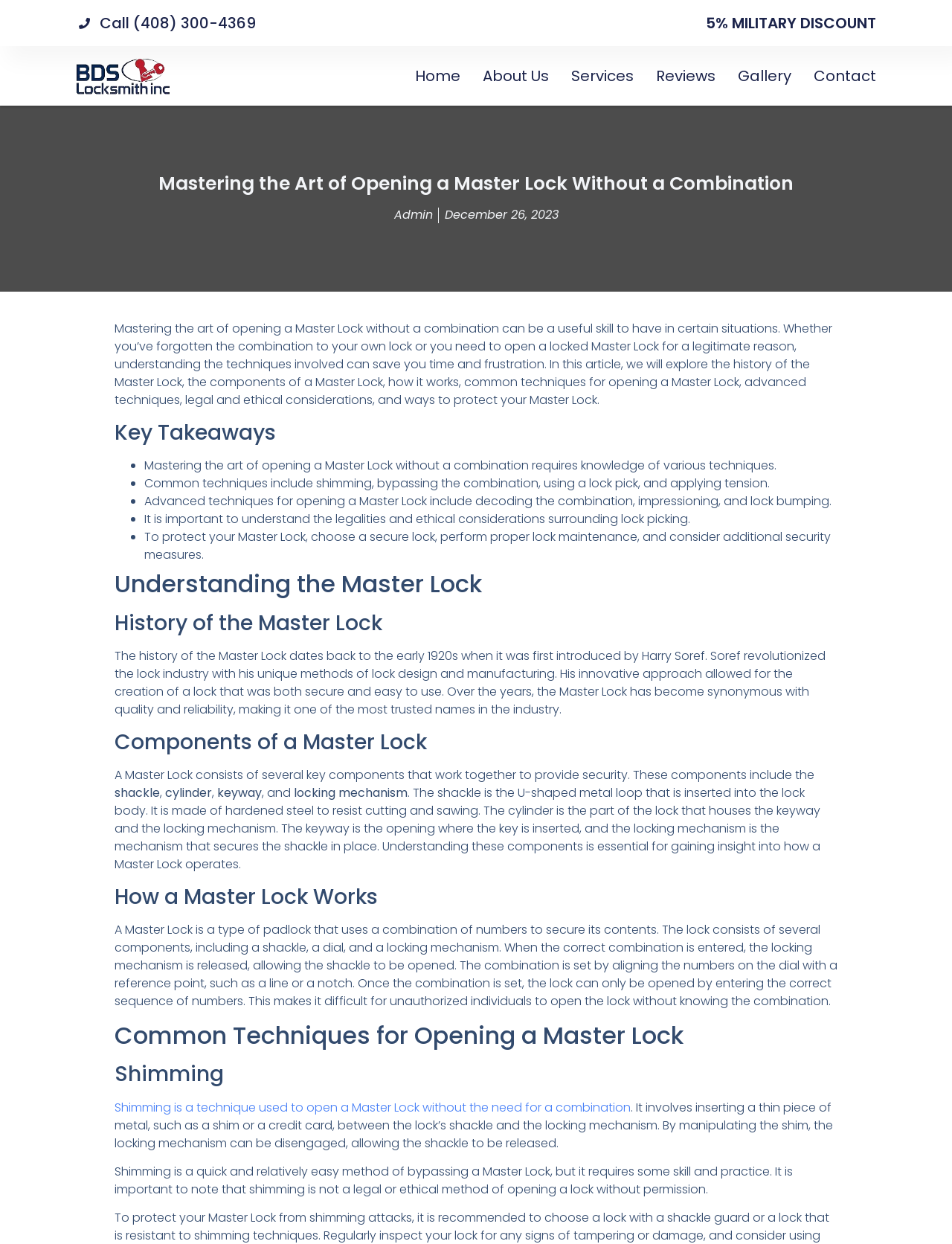What is the phone number to call?
Examine the image and provide an in-depth answer to the question.

I found the phone number by looking at the link element with the text 'Call (408) 300-4369' at the top of the webpage.